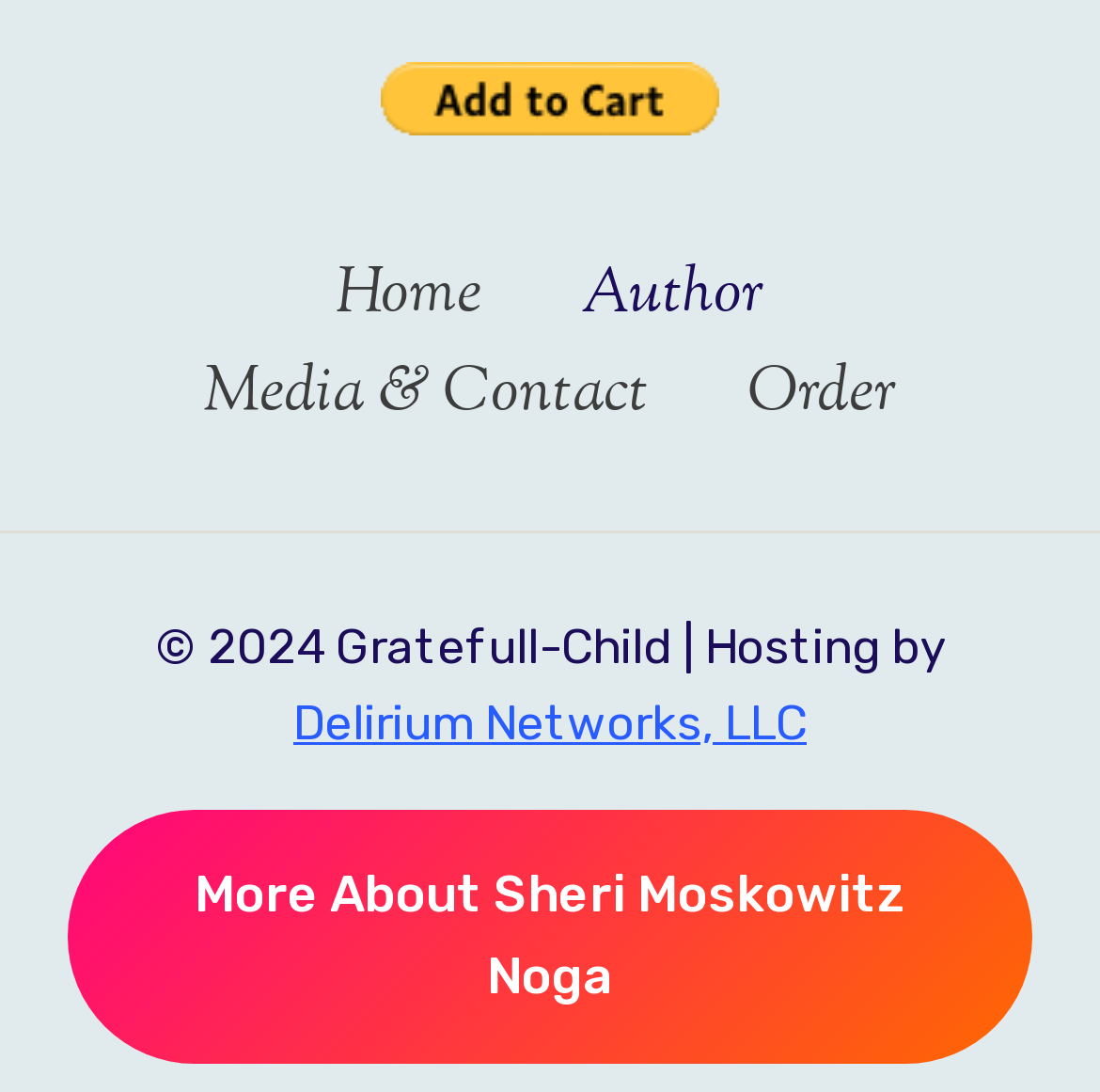Please find the bounding box for the UI component described as follows: "More about Sheri Moskowitz Noga".

[0.062, 0.741, 0.938, 0.973]